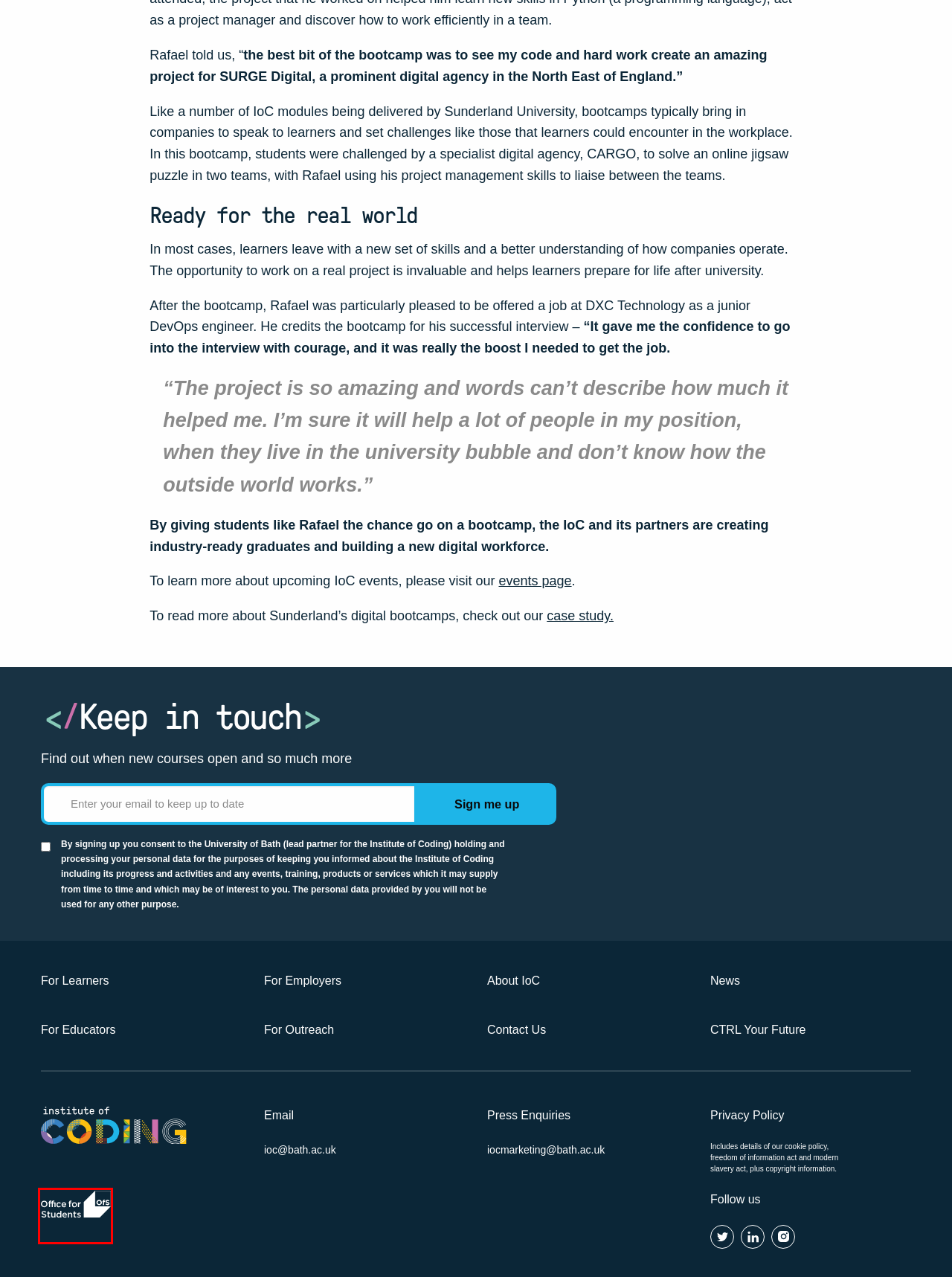You have a screenshot showing a webpage with a red bounding box around a UI element. Choose the webpage description that best matches the new page after clicking the highlighted element. Here are the options:
A. Inspiring the next generation of digital experts - Institute of Coding
B. CTRL Your Future - Institute of Coding
C. Developing digital skills your way - Institute of Coding
D. Digital Bootcamp in business to make graduates work-ready - Institute of Coding
E. Privacy and cookie policy - Institute of Coding
F. Home - Office for Students
G. Teams and Partners - Institute of Coding
H. Events Archive - Institute of Coding

F